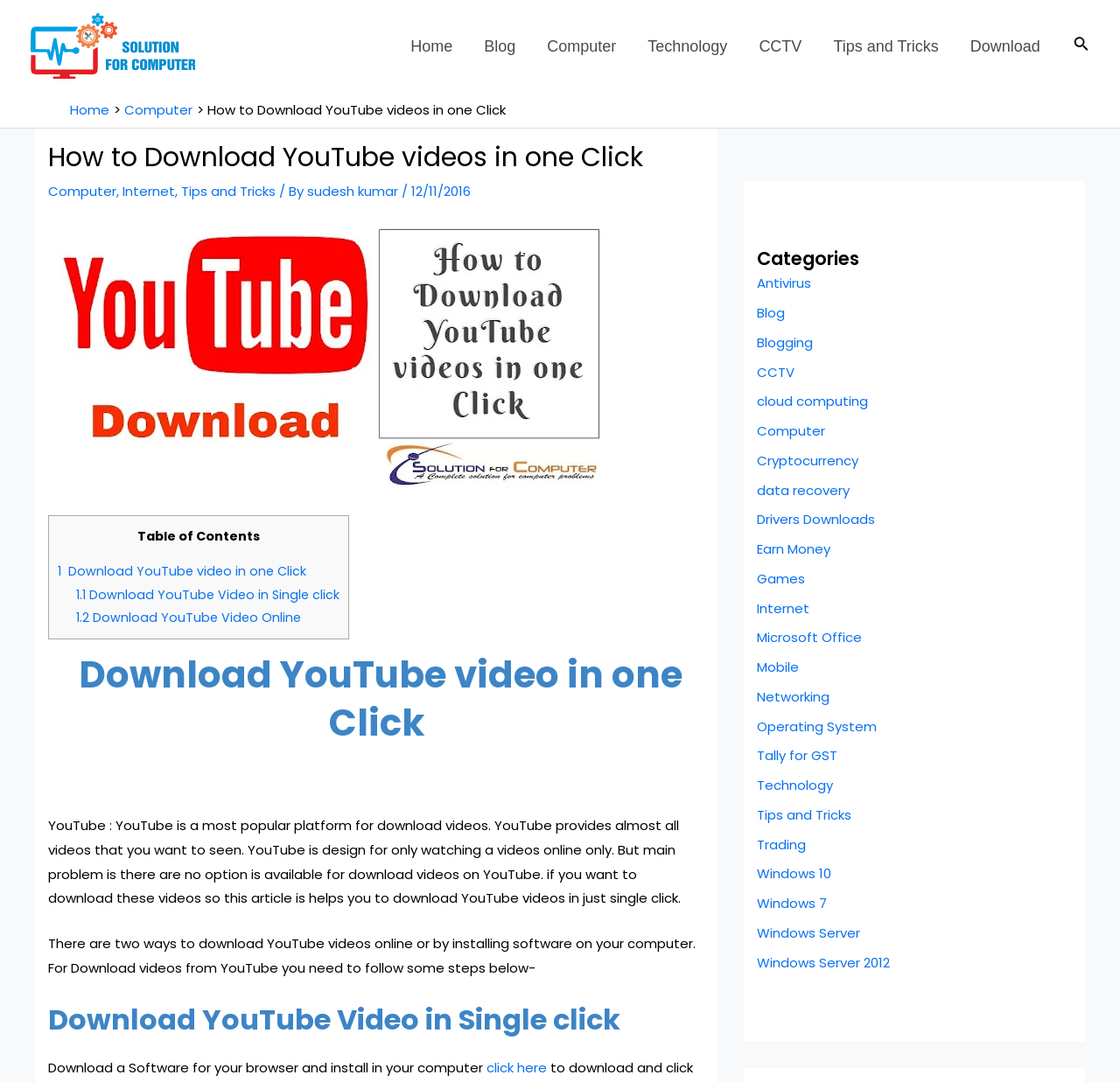Provide a single word or phrase answer to the question: 
What is the website about?

YouTube video download